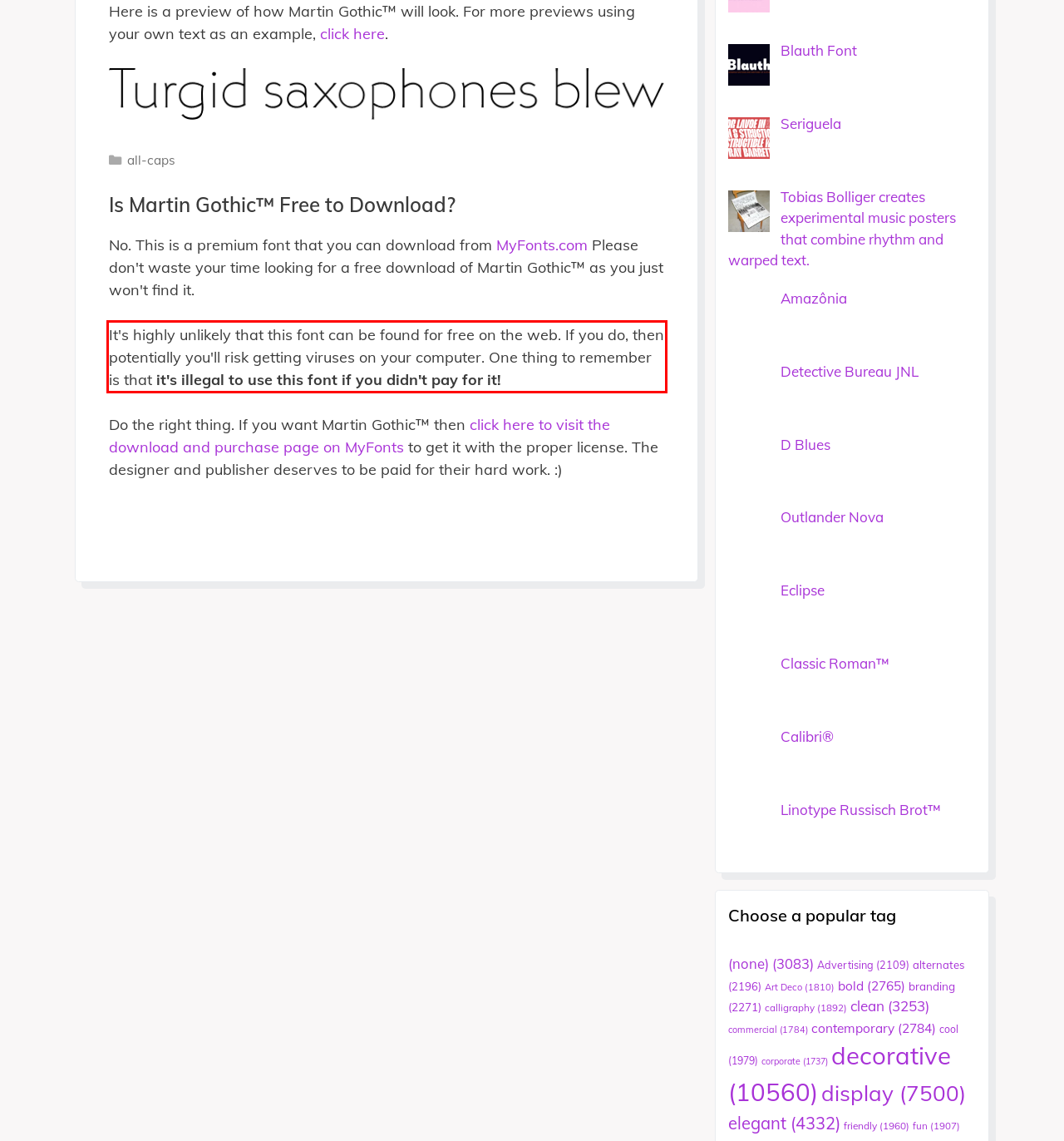Given the screenshot of a webpage, identify the red rectangle bounding box and recognize the text content inside it, generating the extracted text.

It's highly unlikely that this font can be found for free on the web. If you do, then potentially you'll risk getting viruses on your computer. One thing to remember is that it's illegal to use this font if you didn't pay for it!